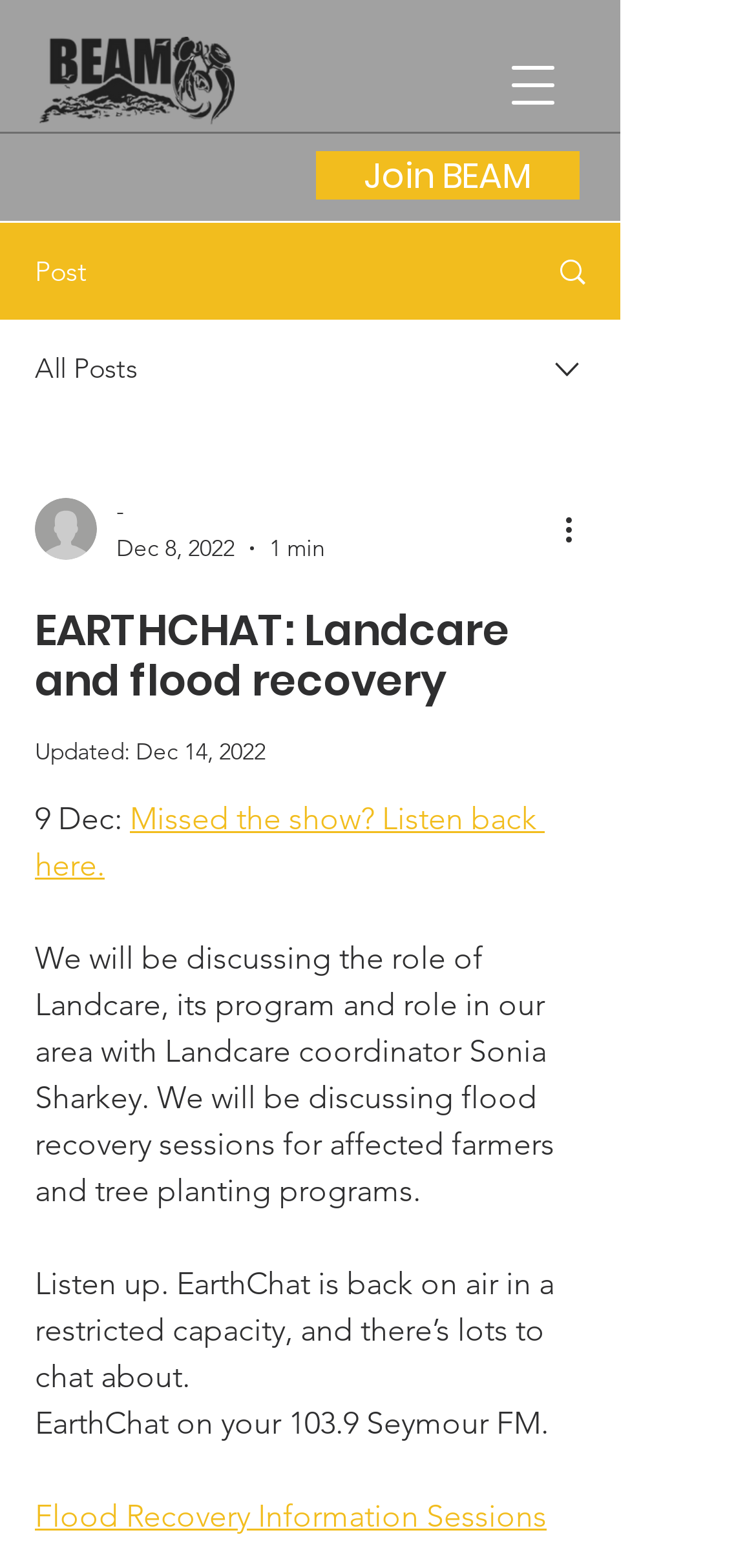Locate the bounding box of the UI element with the following description: "parent_node: -".

[0.046, 0.318, 0.128, 0.357]